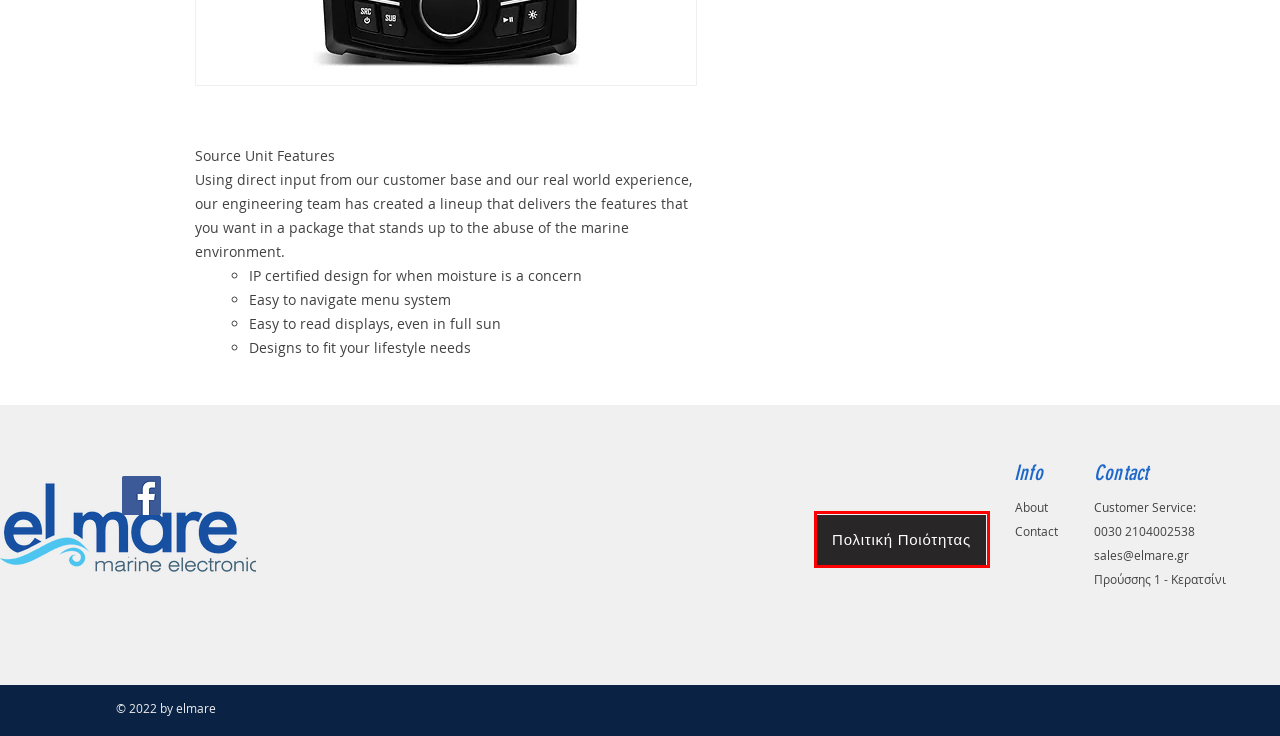You are provided a screenshot of a webpage featuring a red bounding box around a UI element. Choose the webpage description that most accurately represents the new webpage after clicking the element within the red bounding box. Here are the candidates:
A. Quality | El Mare
B. Sonar | El Mare
C. GPS/Plotter | El Mare
D. Βιομάζα | El Mare
E. Βυθόμετρα | El Mare
F. Σχετικά με εμάς | El Mare
G. Επικοινωνία | El Mare
H. Βυθόμετρα | El Mare | Κερατσίνι

A